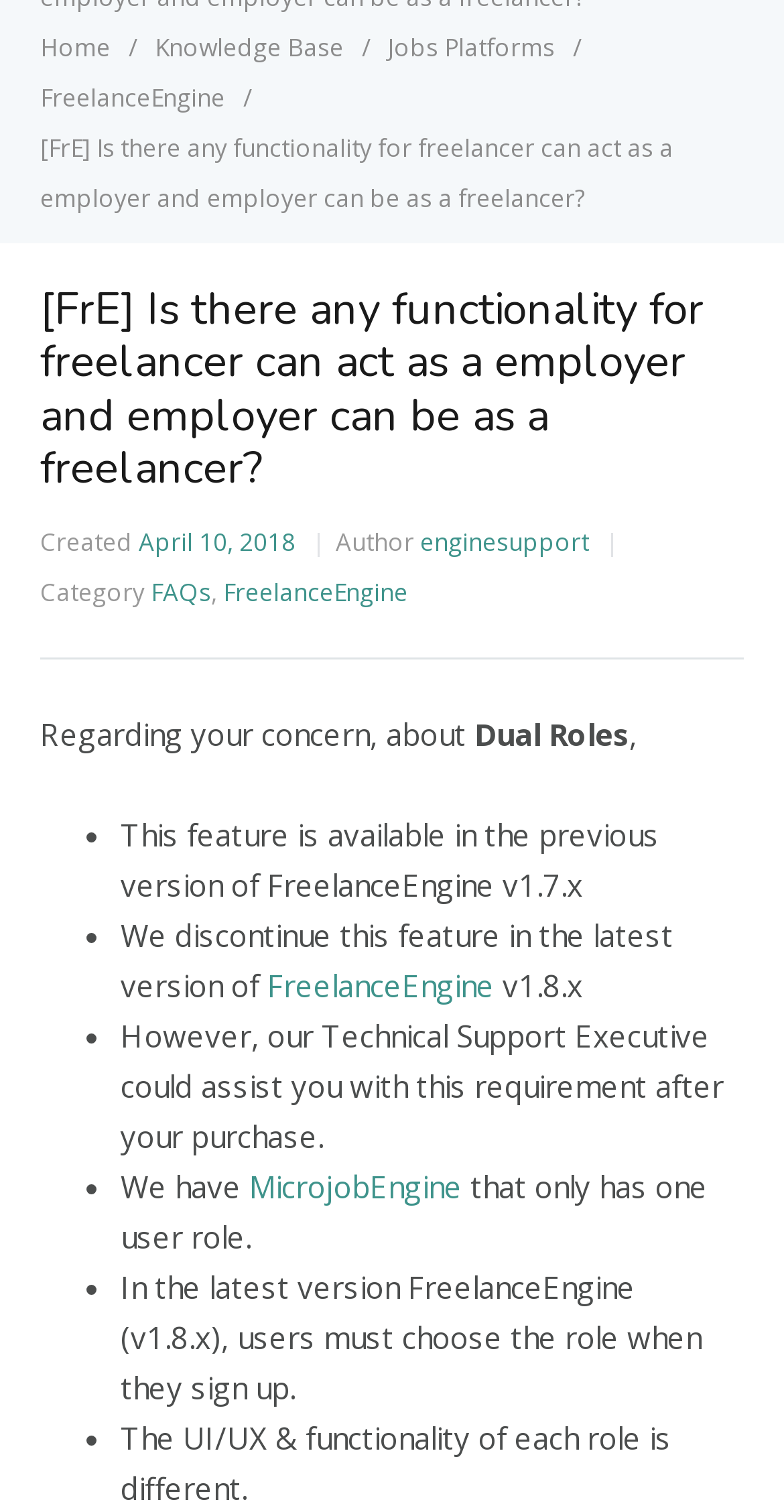Determine the bounding box coordinates in the format (top-left x, top-left y, bottom-right x, bottom-right y). Ensure all values are floating point numbers between 0 and 1. Identify the bounding box of the UI element described by: FreelanceEngine

[0.285, 0.38, 0.521, 0.402]